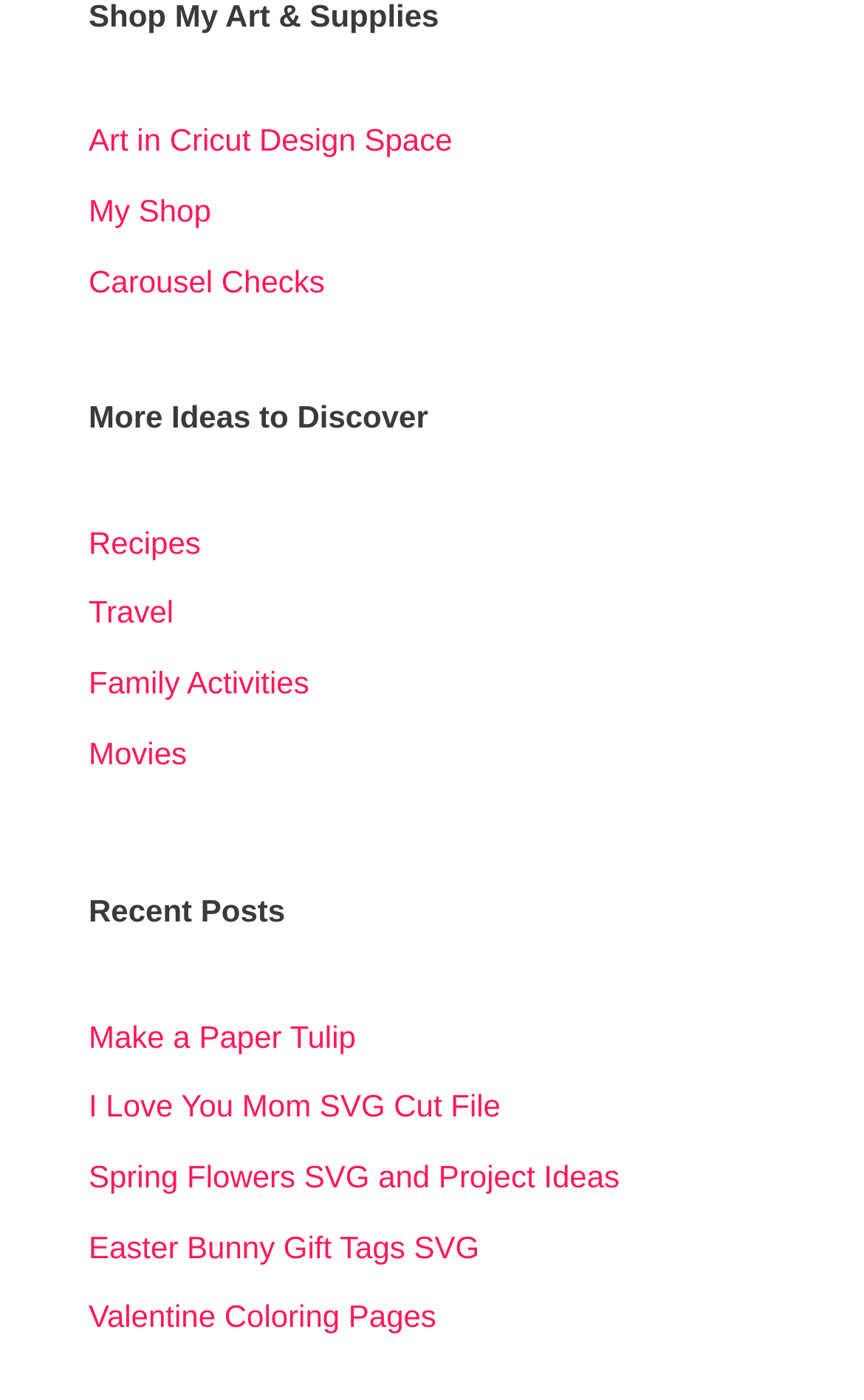Determine the bounding box coordinates of the region I should click to achieve the following instruction: "Visit My Shop". Ensure the bounding box coordinates are four float numbers between 0 and 1, i.e., [left, top, right, bottom].

[0.103, 0.138, 0.244, 0.163]